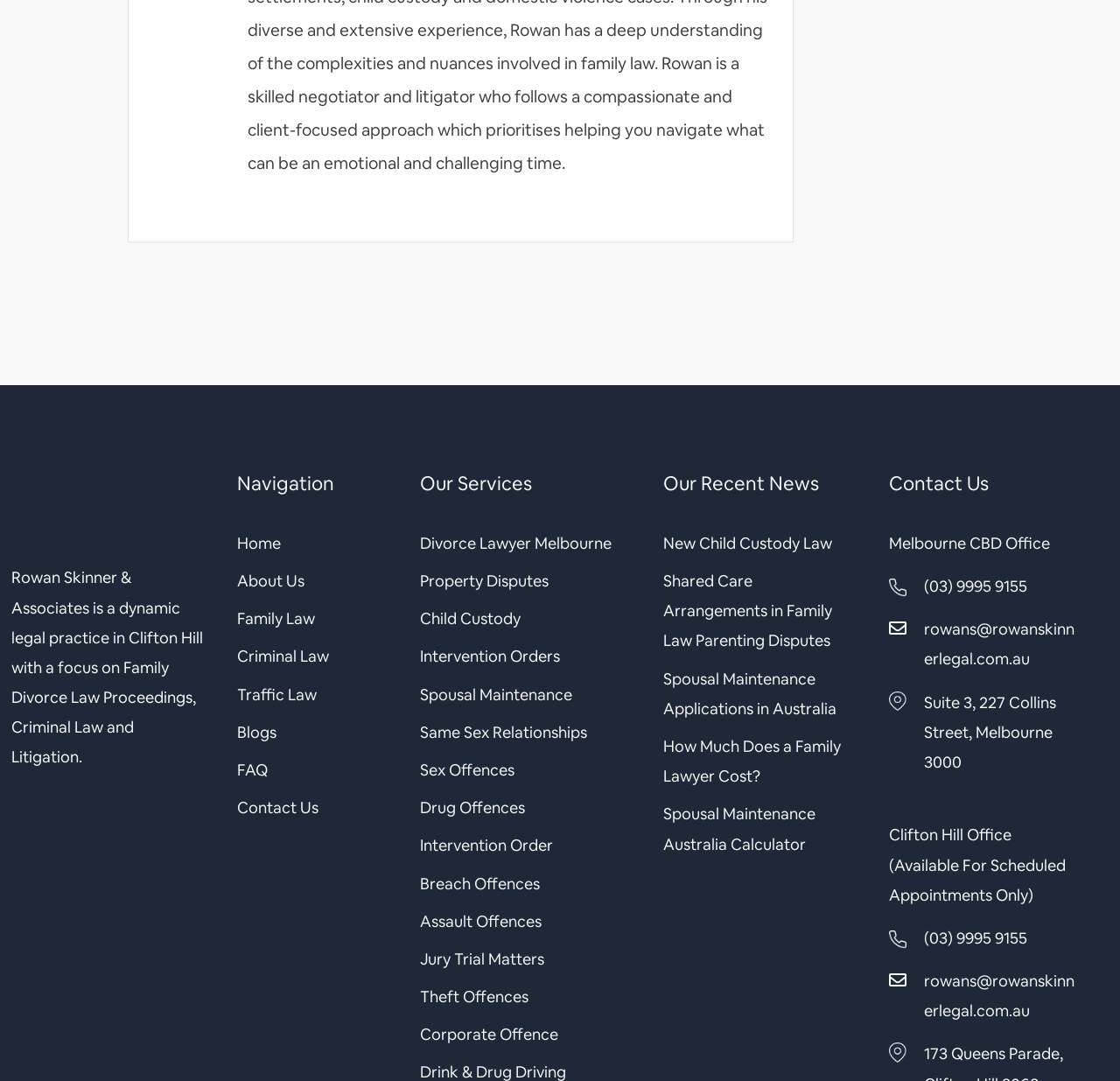Please specify the bounding box coordinates of the region to click in order to perform the following instruction: "Call the phone number (03) 9995 9155".

[0.825, 0.529, 0.917, 0.556]